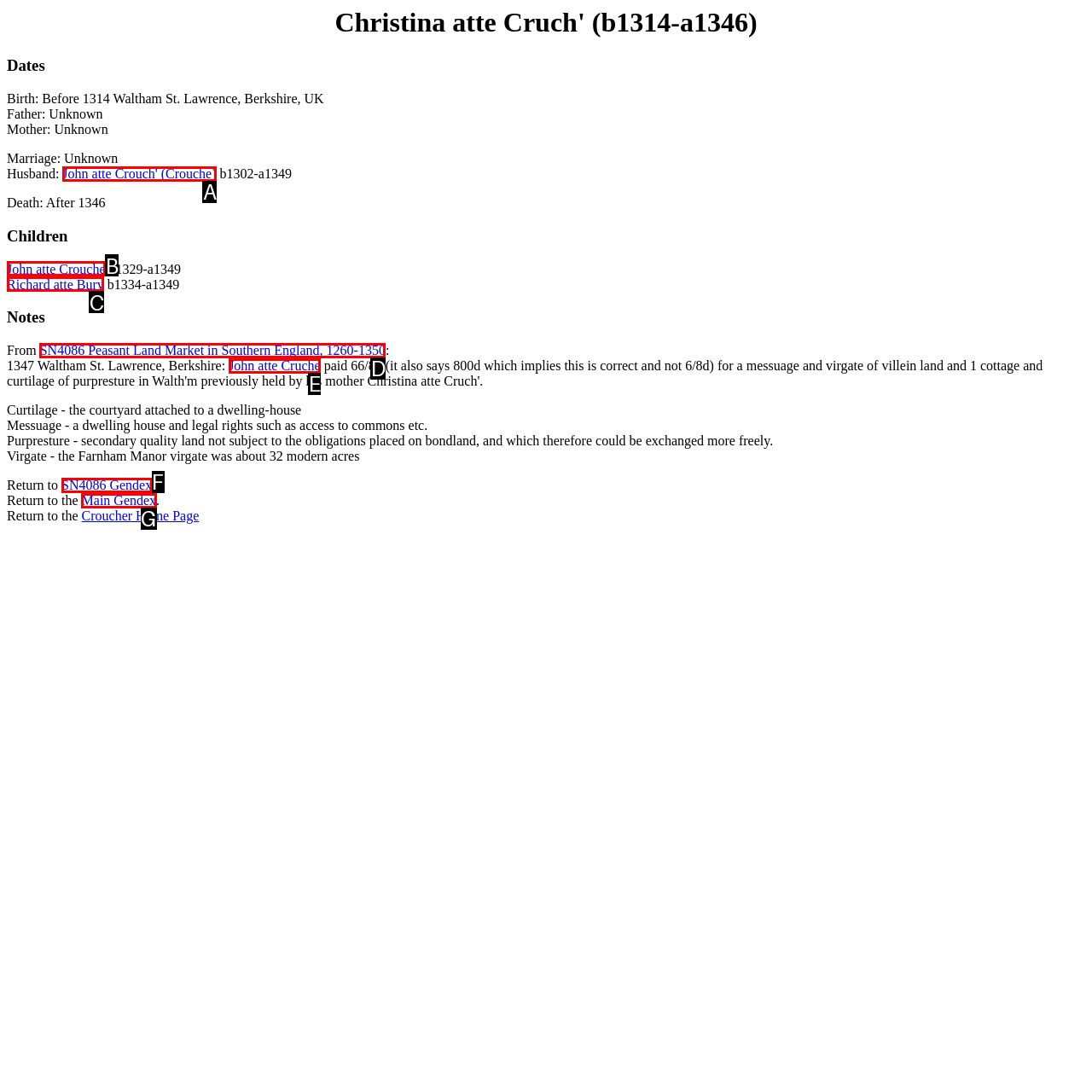Identify the option that best fits this description: John atte Crouch' (Crouche)
Answer with the appropriate letter directly.

A